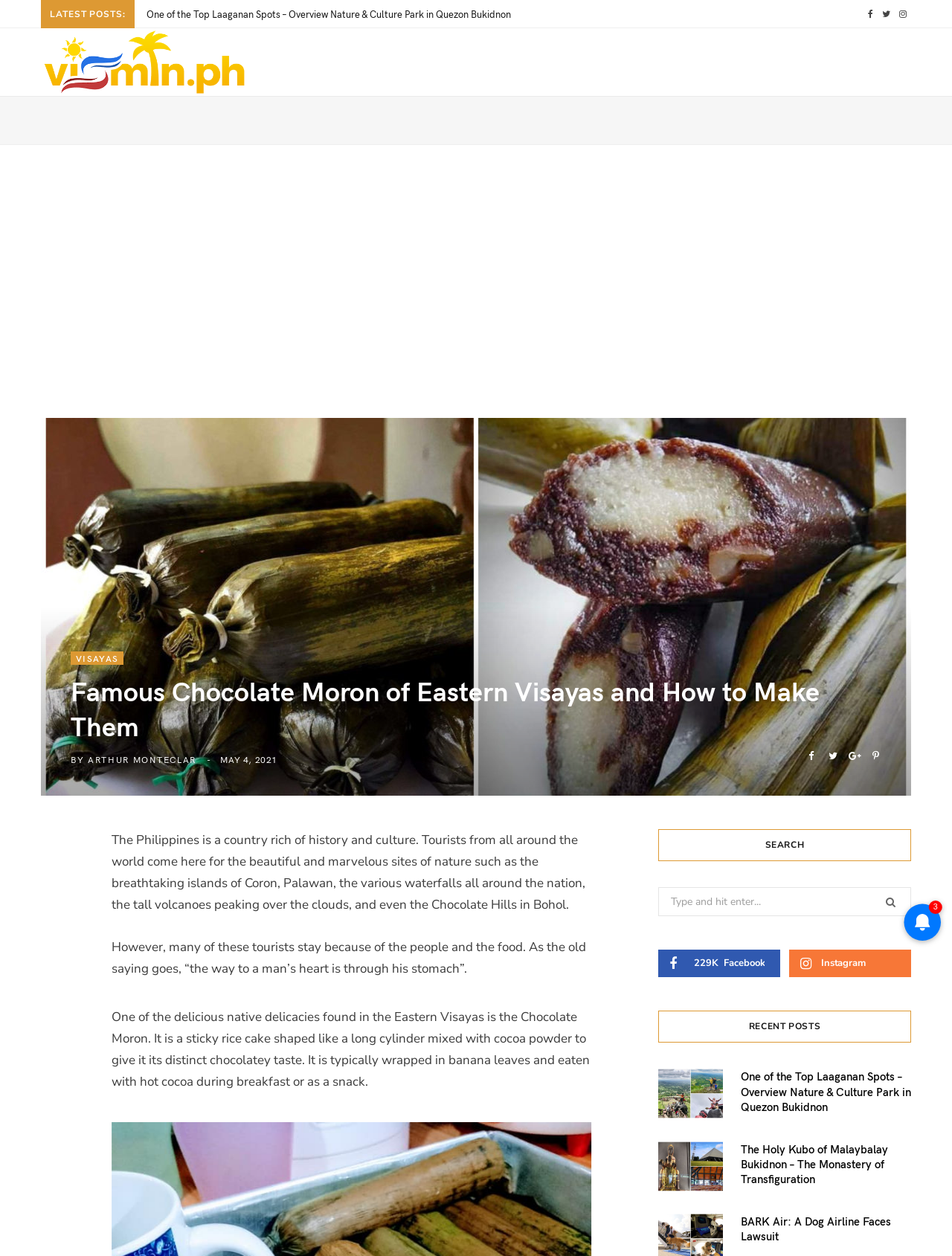Please give a concise answer to this question using a single word or phrase: 
How many years ago did the author start writing songs?

20 years